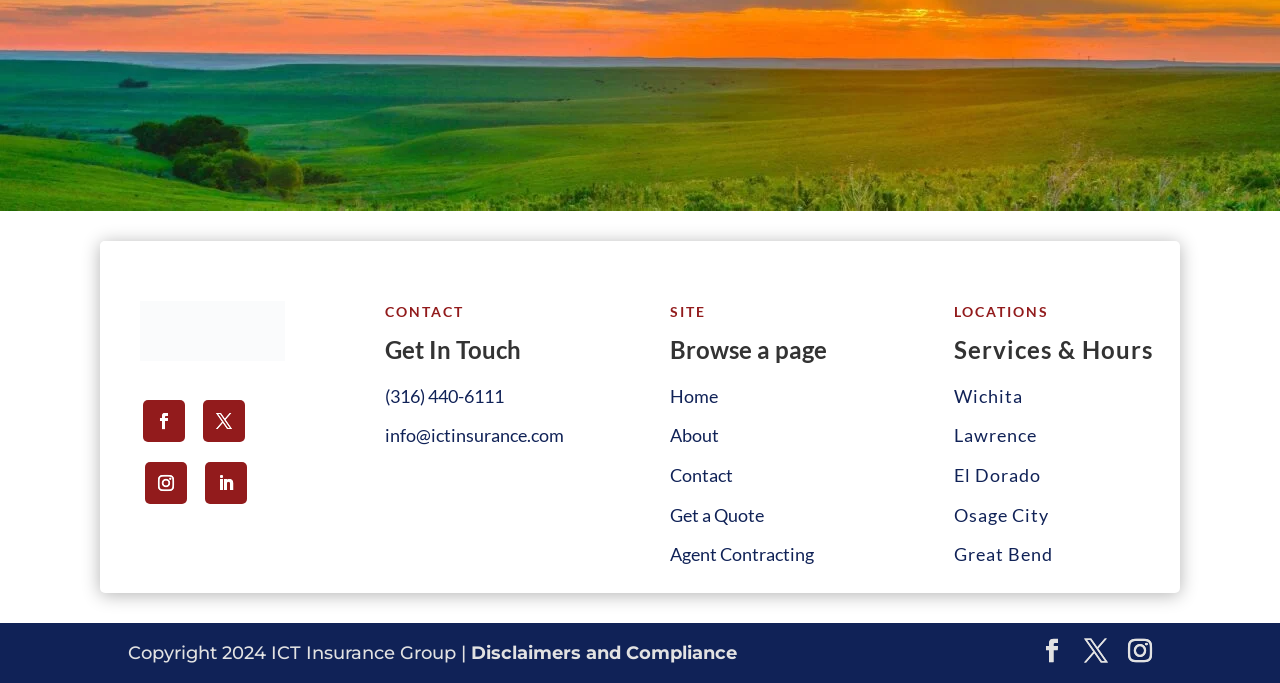Please provide a comprehensive response to the question below by analyzing the image: 
How many social media icons are at the bottom?

I counted the number of social media icons at the bottom of the page, which are '', '', and '', so there are 3 social media icons at the bottom.